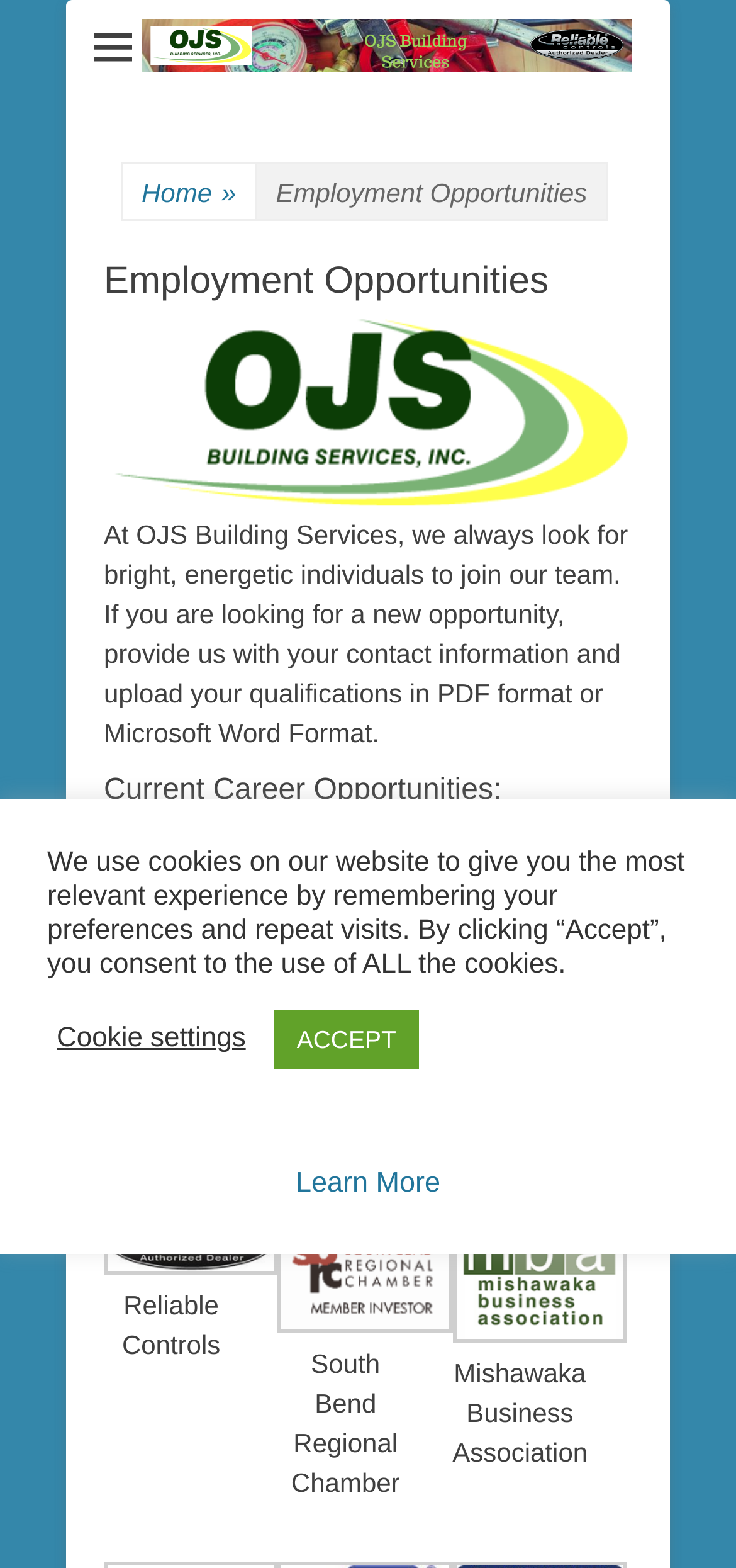Please determine the bounding box coordinates of the section I need to click to accomplish this instruction: "Click the 'Audio/Video' link".

None